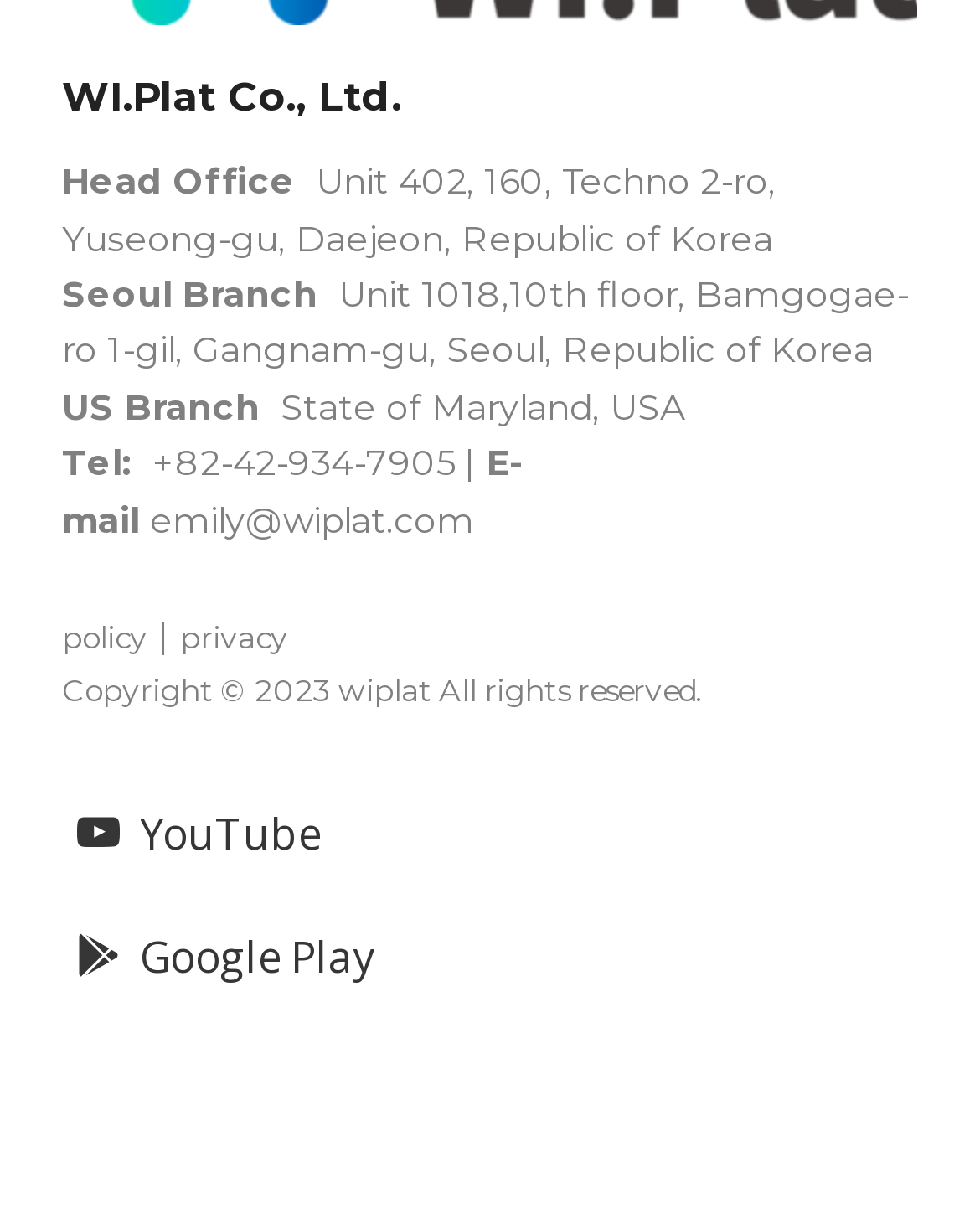Please provide the bounding box coordinates for the UI element as described: "aria-label="Toggle navigation"". The coordinates must be four floats between 0 and 1, represented as [left, top, right, bottom].

None